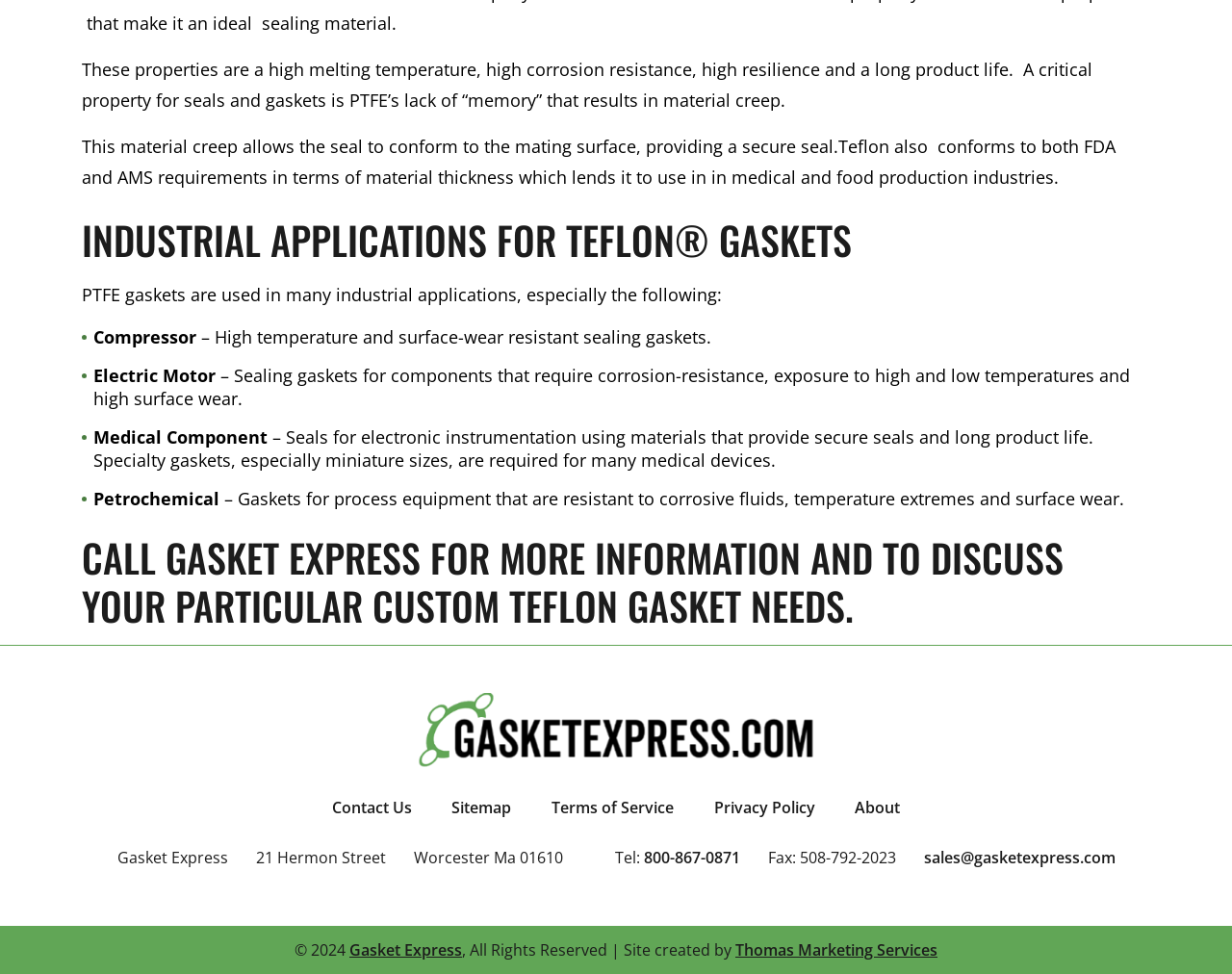Determine the bounding box for the UI element as described: "Terms of Service". The coordinates should be represented as four float numbers between 0 and 1, formatted as [left, top, right, bottom].

[0.448, 0.818, 0.547, 0.839]